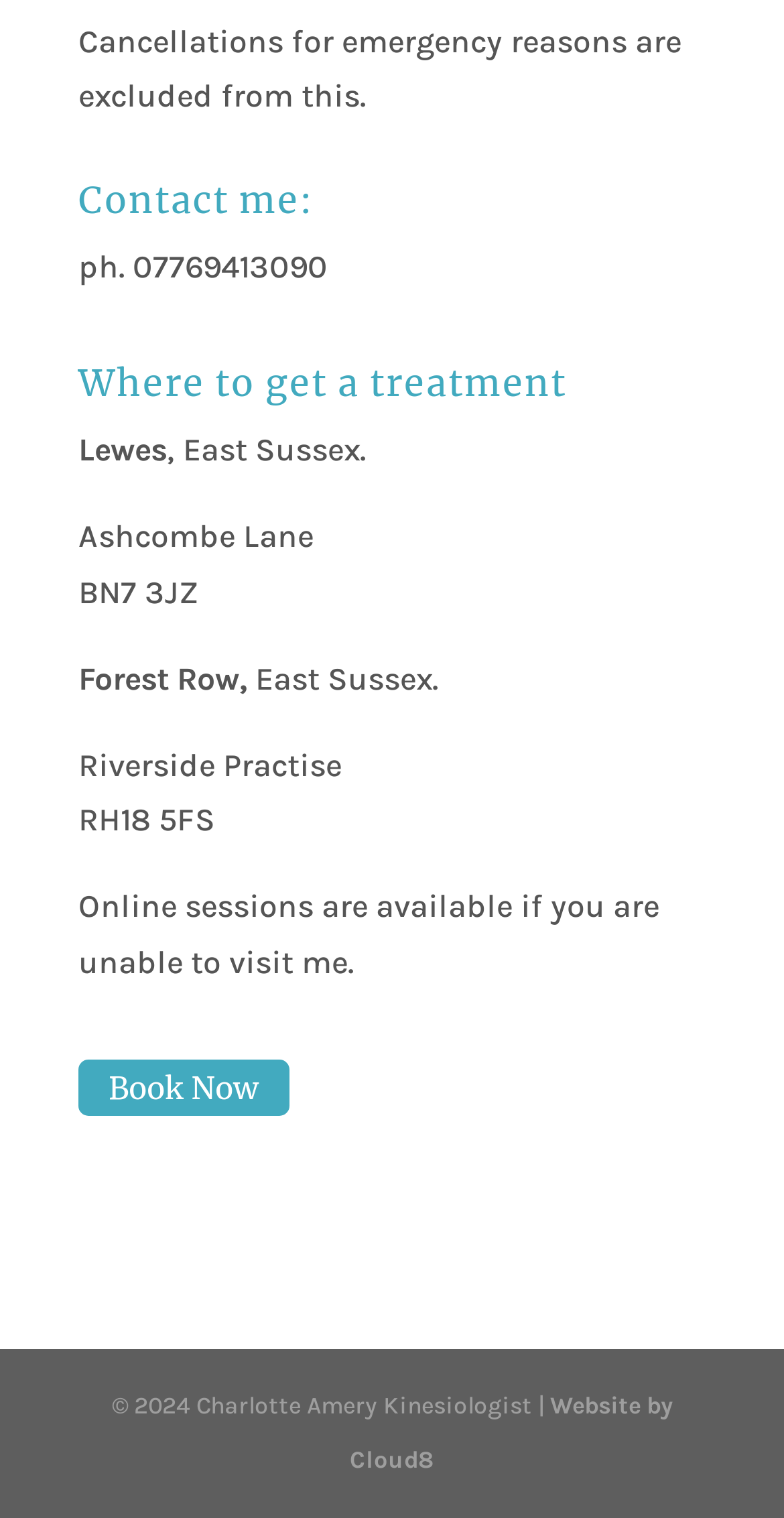Kindly respond to the following question with a single word or a brief phrase: 
Where can you get a treatment?

Lewes and Forest Row